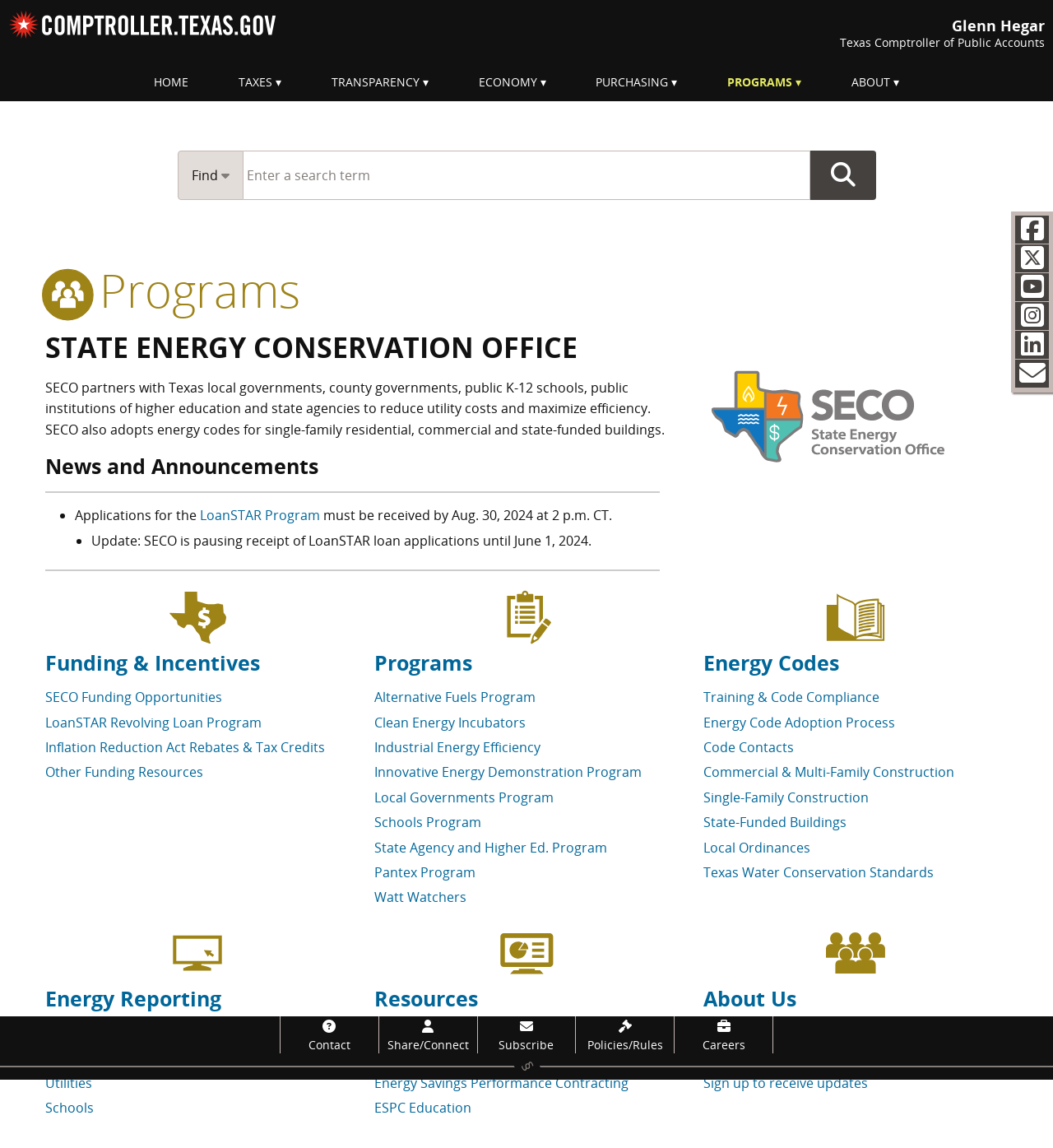Provide a one-word or short-phrase response to the question:
What is the purpose of SECO?

Reduce utility costs and maximize efficiency